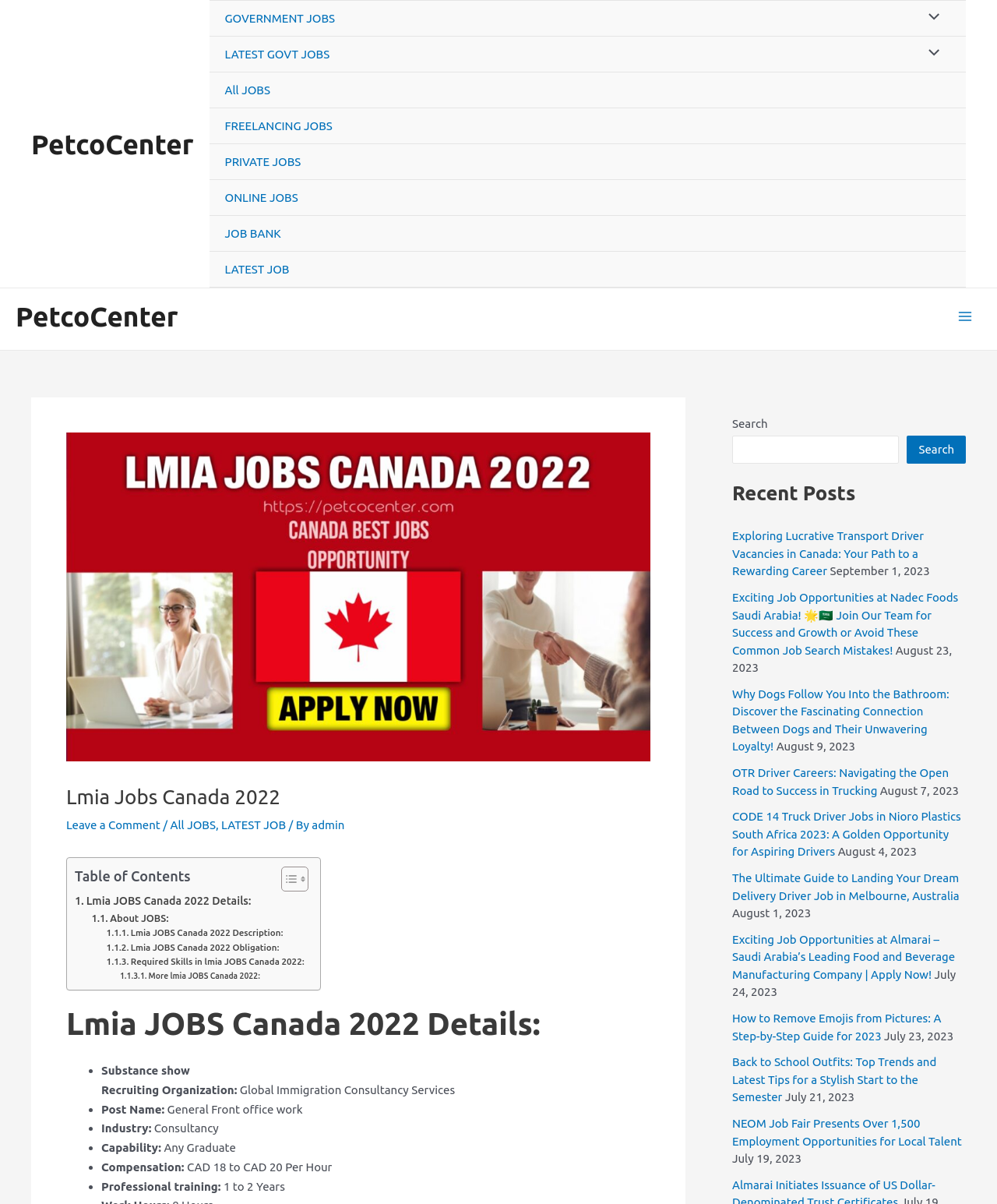Please indicate the bounding box coordinates of the element's region to be clicked to achieve the instruction: "Click on the 'Recent Posts' section". Provide the coordinates as four float numbers between 0 and 1, i.e., [left, top, right, bottom].

[0.734, 0.397, 0.969, 0.422]